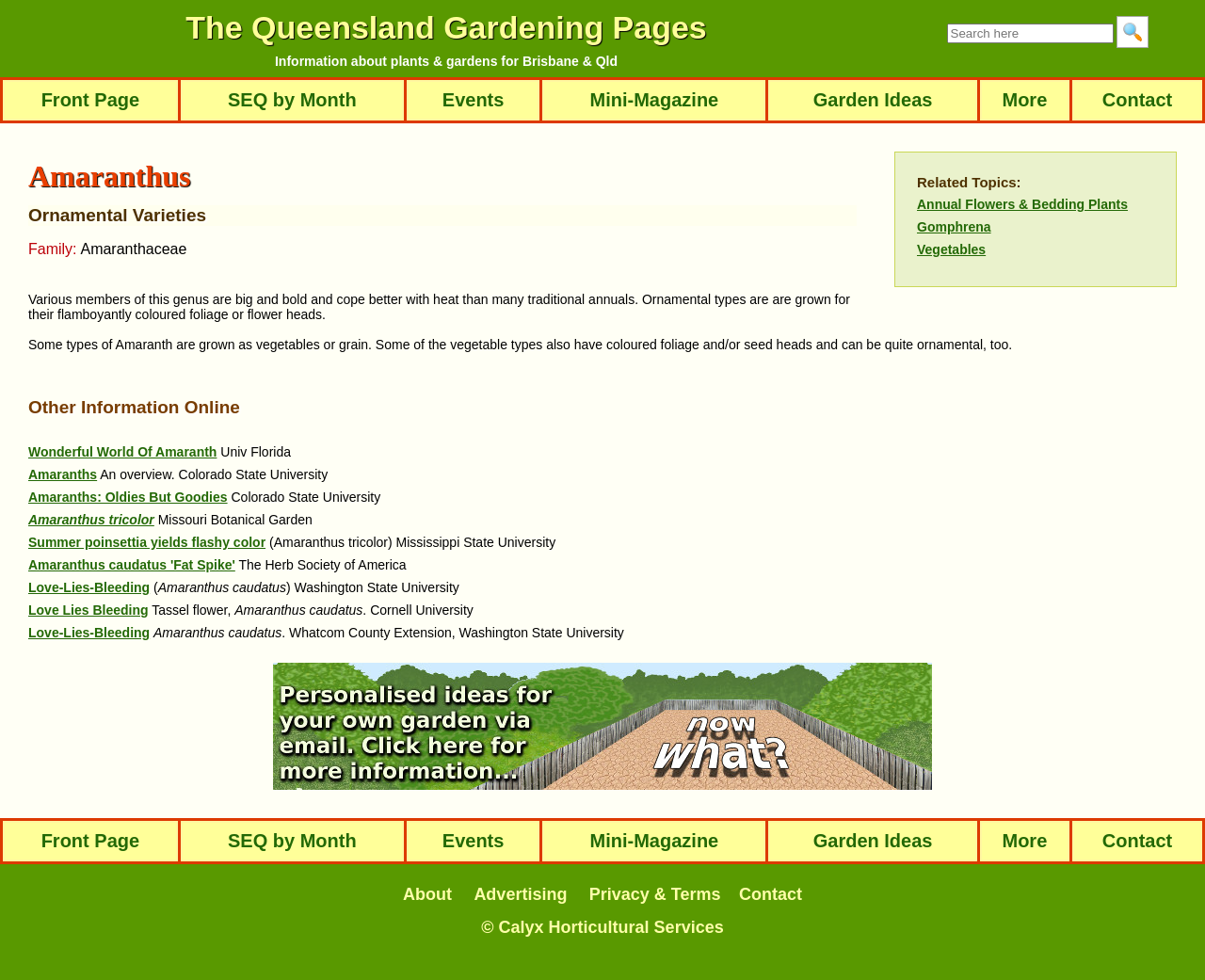What is the purpose of the search box?
Using the image as a reference, answer with just one word or a short phrase.

To search the website